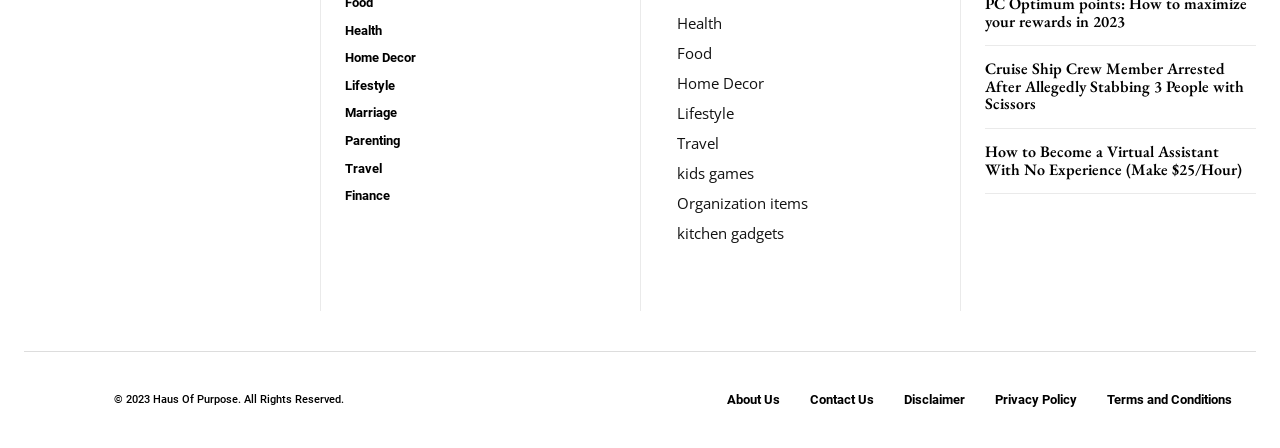Please identify the bounding box coordinates of the element on the webpage that should be clicked to follow this instruction: "Learn how to Become a Virtual Assistant With No Experience". The bounding box coordinates should be given as four float numbers between 0 and 1, formatted as [left, top, right, bottom].

[0.77, 0.319, 0.981, 0.398]